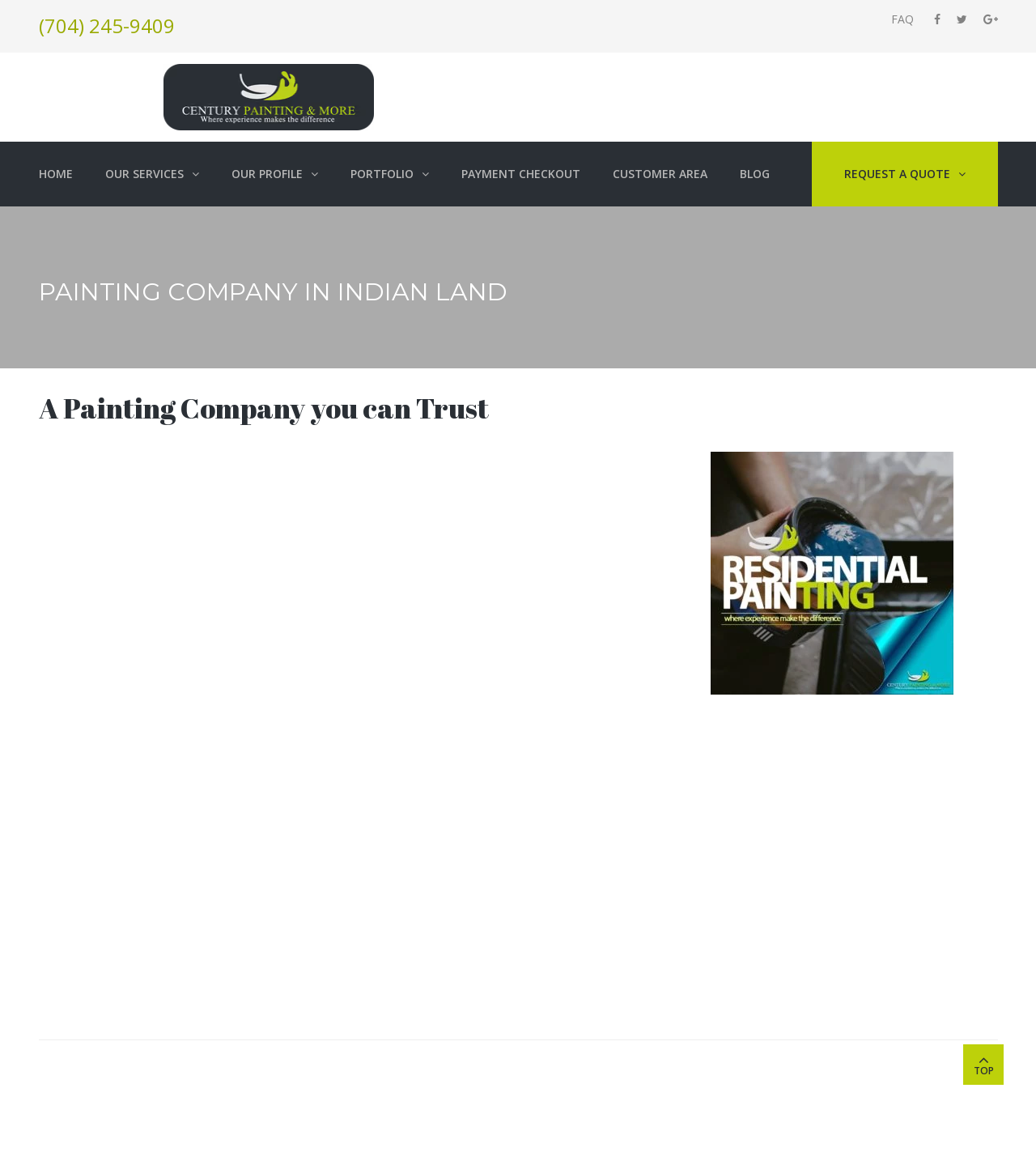What is the goal of Century Painting?
Based on the screenshot, respond with a single word or phrase.

To exceed expectations